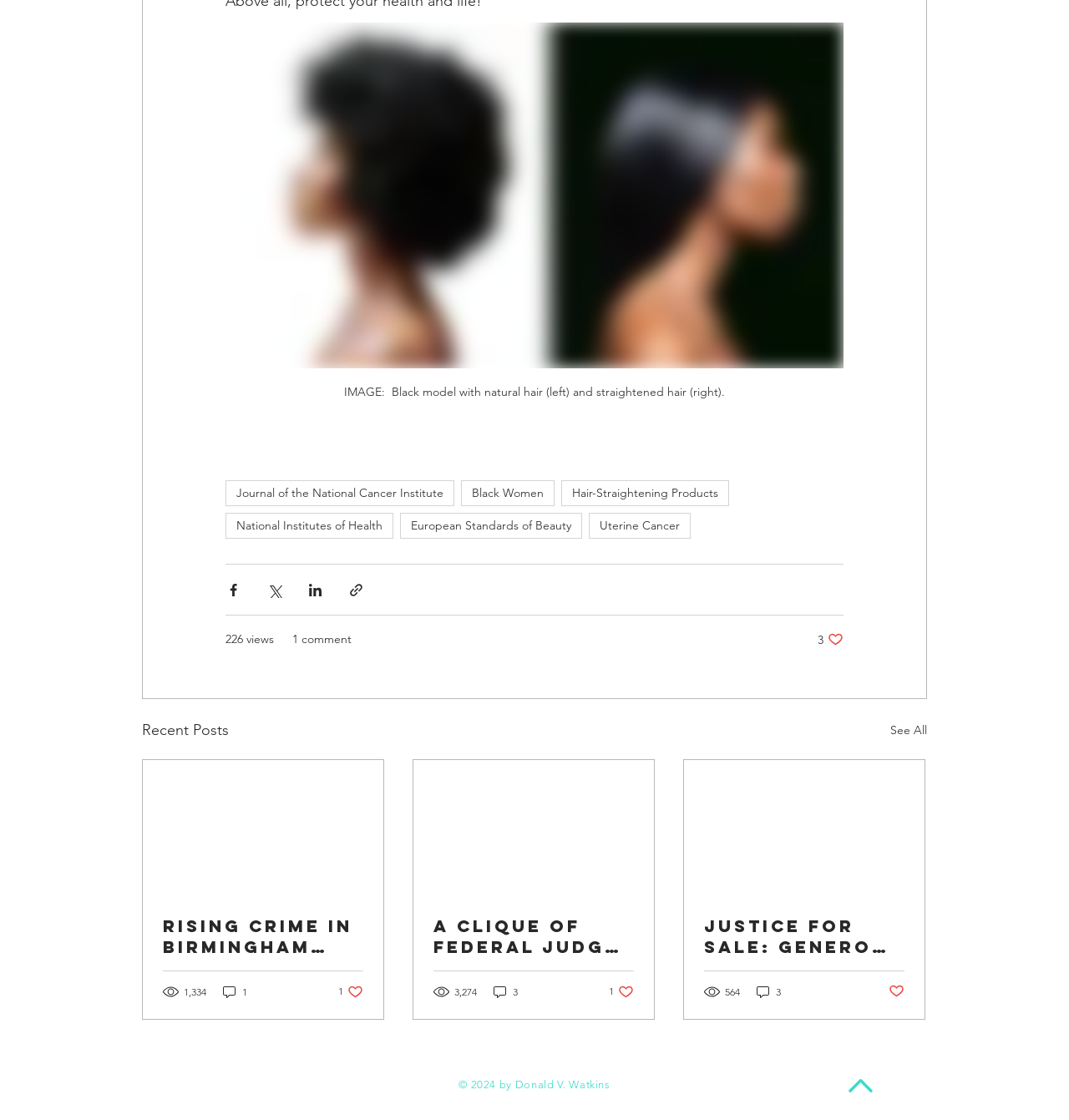Provide a brief response to the question using a single word or phrase: 
How many views does the first article have?

226 views